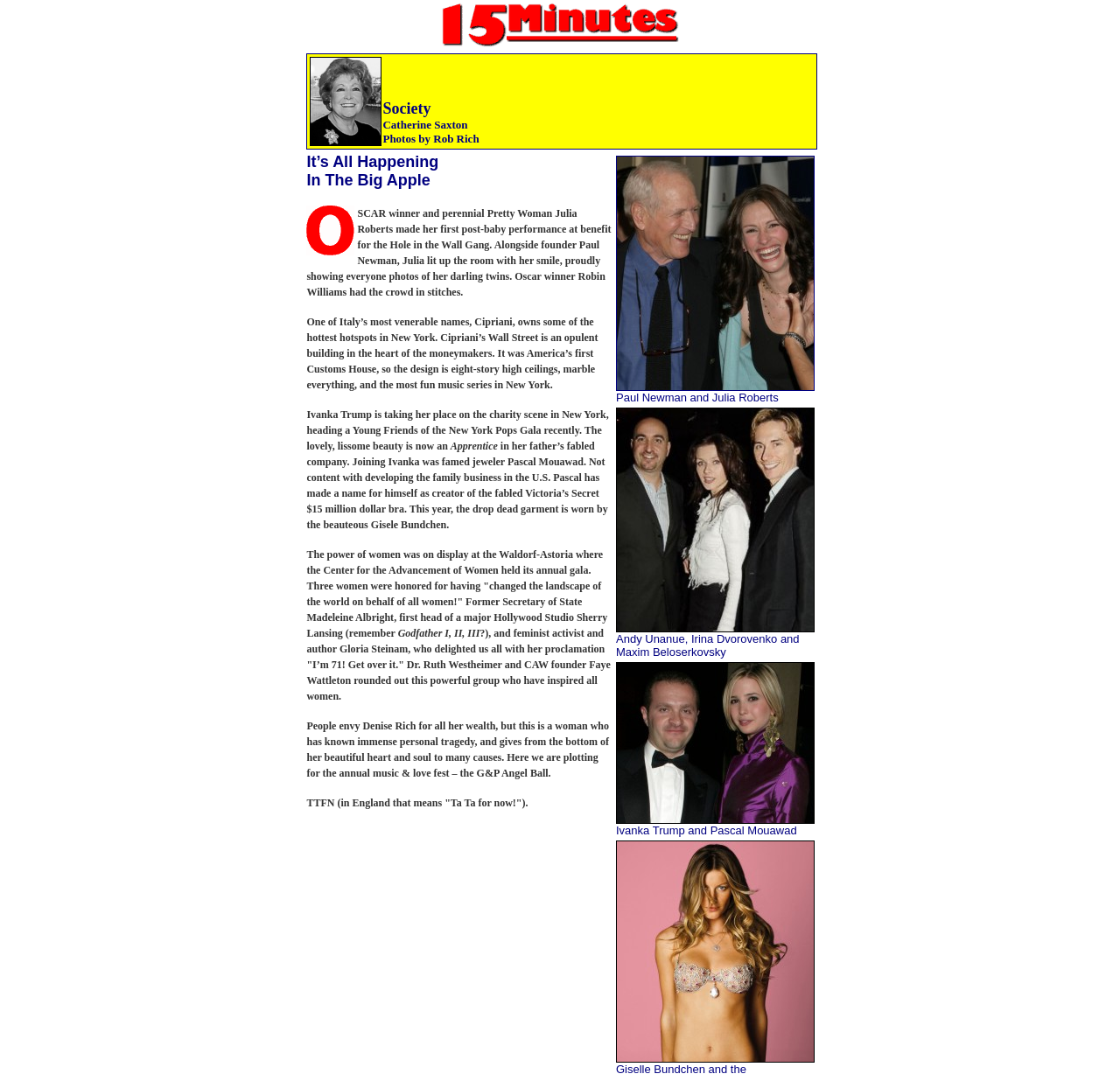Respond to the question below with a single word or phrase:
What is the name of the famous jeweler who created the Victoria's Secret $15 million dollar bra?

Pascal Mouawad